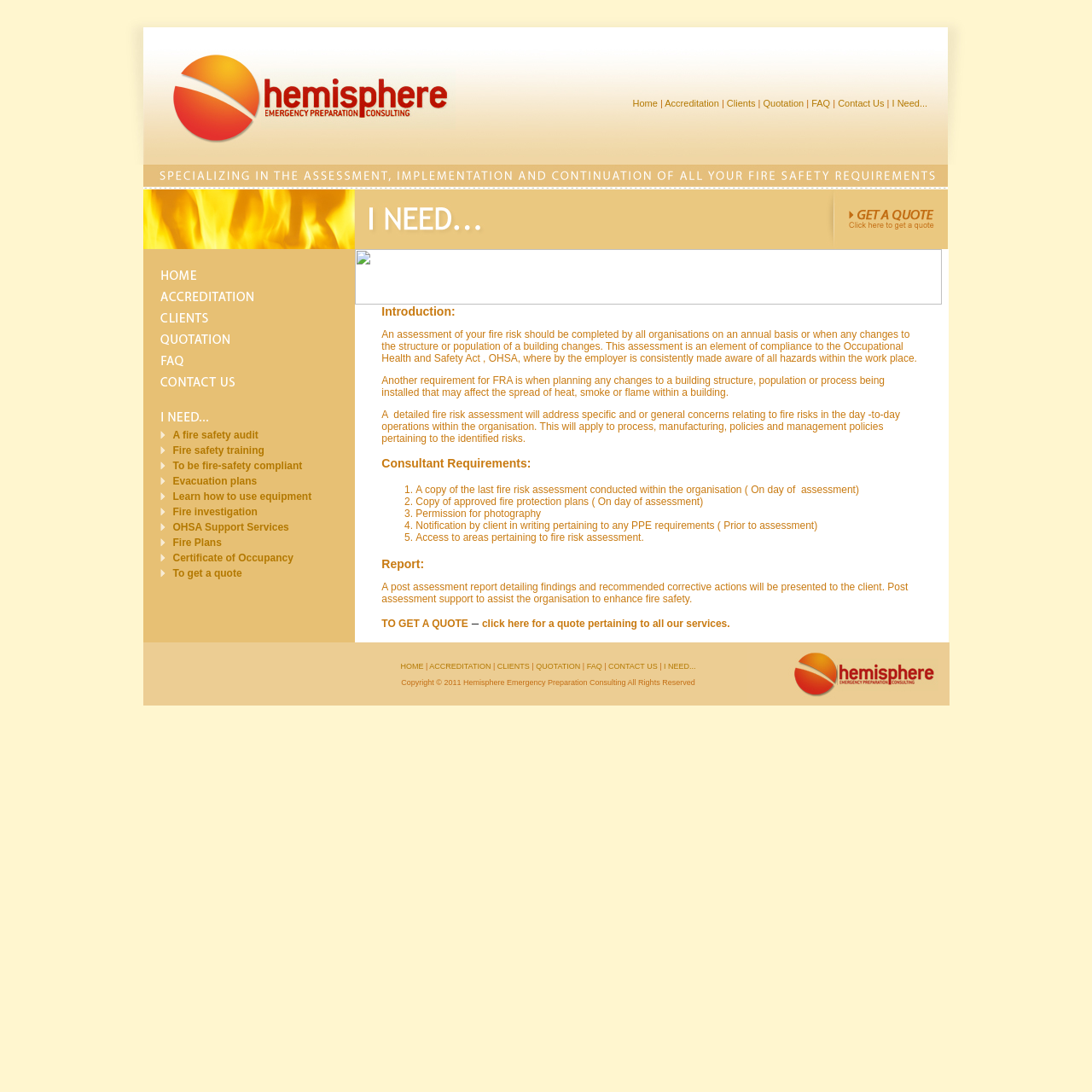By analyzing the image, answer the following question with a detailed response: What is the purpose of the image at [0.325, 0.173, 0.869, 0.228]?

The image at the specified coordinates does not appear to be a functional element, but rather a decorative or illustrative element, possibly used to break up the text or add visual interest to the page.